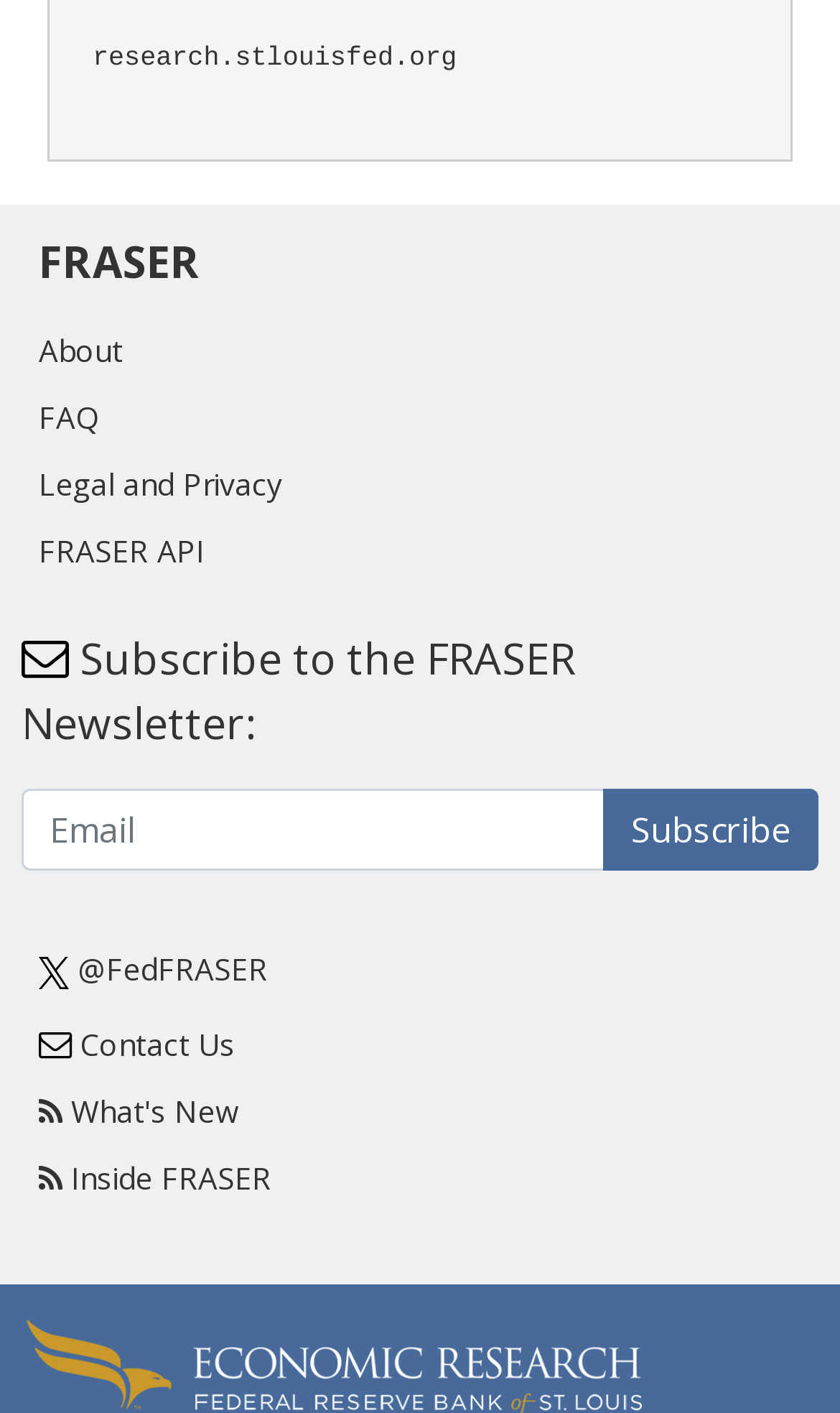Provide the bounding box coordinates for the UI element described in this sentence: "parent_node: Subscribe name="email" placeholder="Email"". The coordinates should be four float values between 0 and 1, i.e., [left, top, right, bottom].

[0.026, 0.559, 0.721, 0.617]